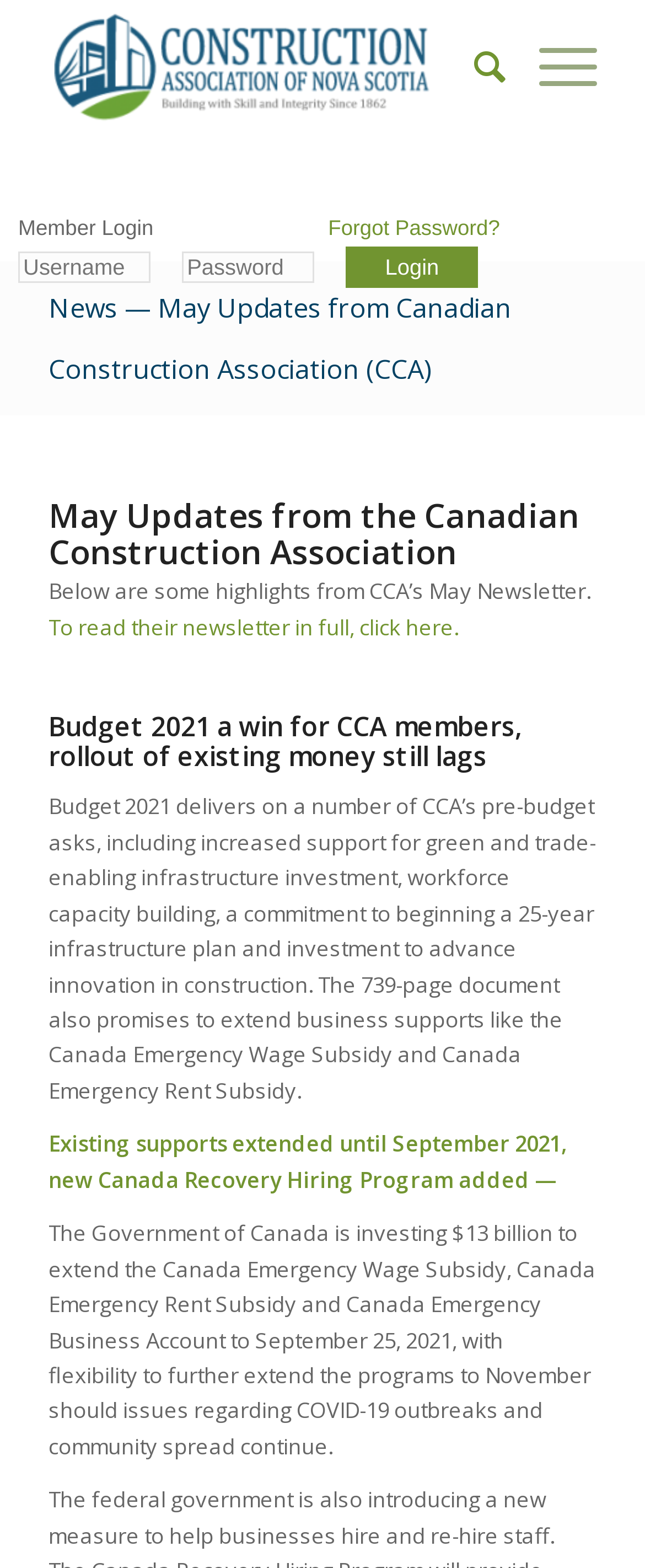Describe in detail what you see on the webpage.

The webpage is about the May newsletter from the Canadian Construction Association (CCA). At the top, there is a logo of the Construction Association Of Nova Scotia, accompanied by a link to the association's website. Next to the logo, there is a search bar and a menu button. 

Below the top section, there is a heading that reads "News — May Updates from Canadian Construction Association (CCA)". Underneath this heading, there is a brief introduction stating that the page contains highlights from CCA's May Newsletter. 

The main content of the page is divided into sections, each with its own heading. The first section is about the federal budget, titled "Budget 2021 a win for CCA members, rollout of existing money still lags". This section provides a detailed summary of the budget, including the increased support for green and trade-enabling infrastructure investment, workforce capacity building, and investment to advance innovation in construction. 

The second section discusses the extension of existing business supports, including the Canada Emergency Wage Subsidy and Canada Emergency Rent Subsidy, until September 2021, as well as the introduction of a new Canada Recovery Hiring Program.